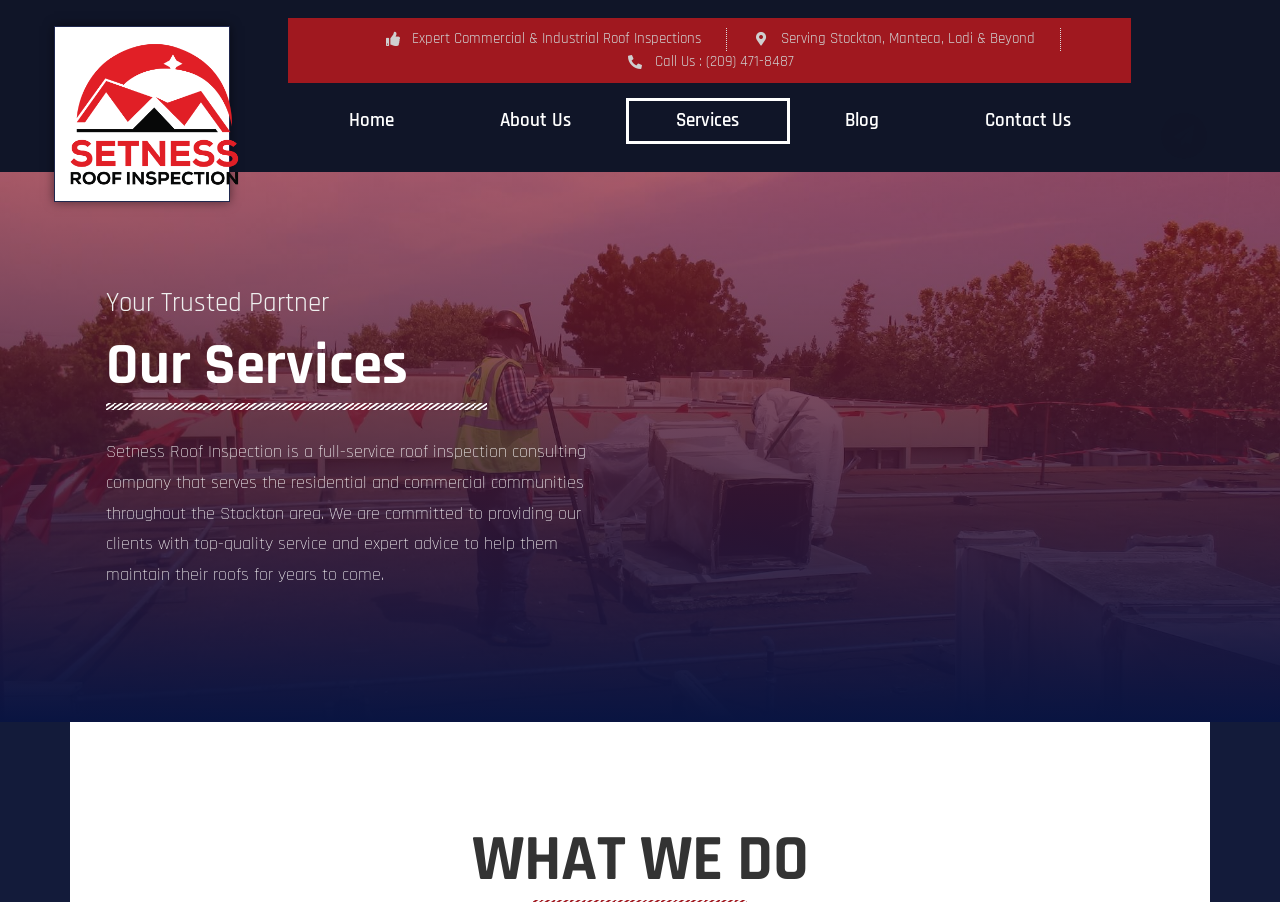Create an elaborate caption for the webpage.

The webpage is about Setness Roof Inspection, a company that provides roof inspection services in Stockton. At the top left corner, there is a logo of the company. Below the logo, there are three lines of text: "Expert Commercial & Industrial Roof Inspections", "Serving Stockton, Manteca, Lodi & Beyond", and "Call Us : (209) 471-8487". 

To the right of the logo, there is a navigation menu with five links: "Home", "About Us", "Services", "Blog", and "Contact Us". 

Further down, there is a section with a heading "Your Trusted Partner" and another heading "Our Services". Below these headings, there is a paragraph of text describing the company's services and commitment to providing top-quality service and expert advice to its clients.

At the bottom of the page, there is a heading "WHAT WE DO".